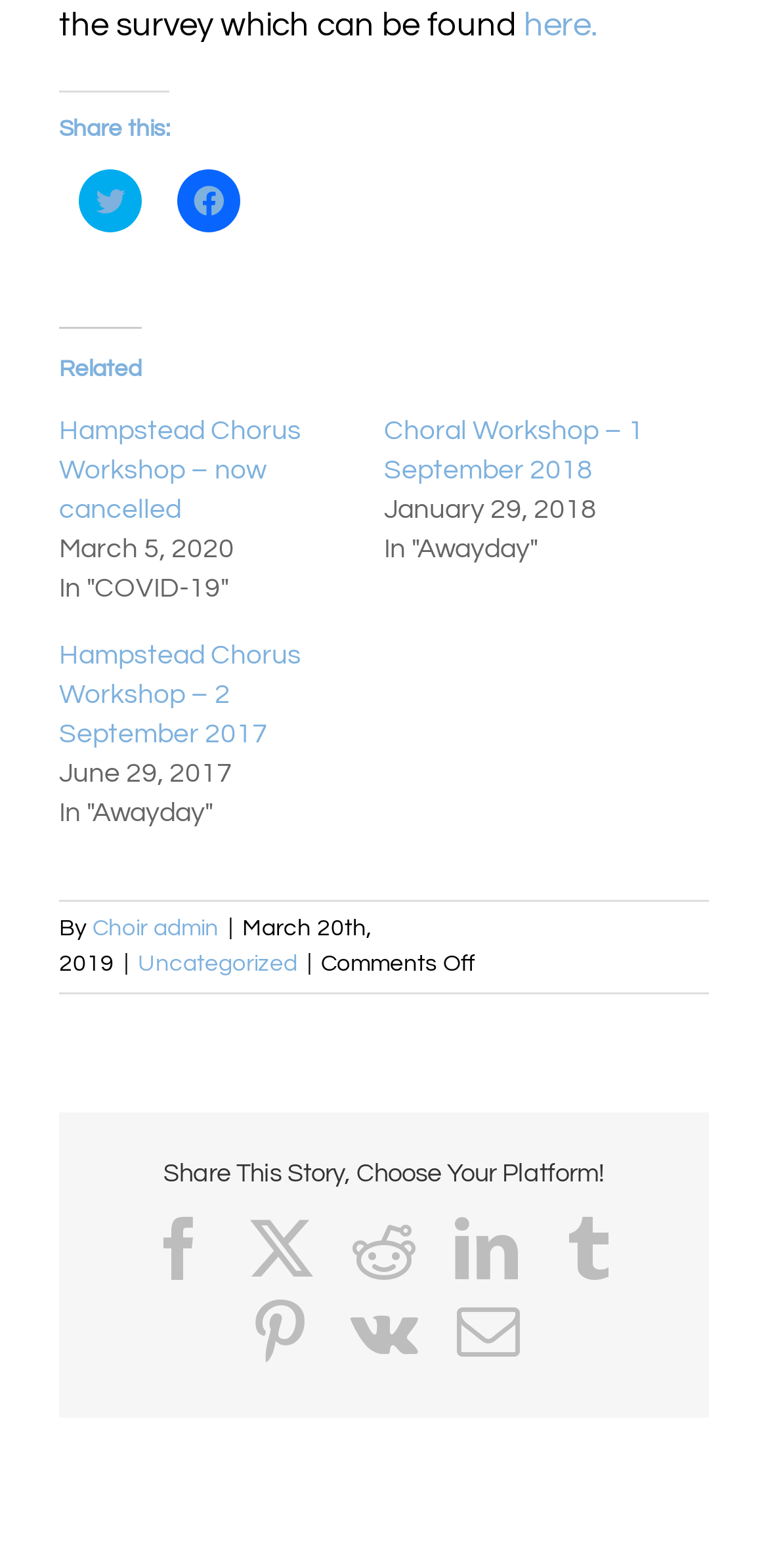What is the date of the latest related article?
We need a detailed and exhaustive answer to the question. Please elaborate.

I looked for the most recent date mentioned in the 'Related' section and found it to be March 5, 2020, which is associated with the article 'Hampstead Chorus Workshop – now cancelled'.